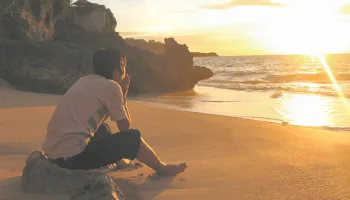What is the ambiance of the scene?
Please respond to the question with a detailed and well-explained answer.

The golden hues of the sun dipping below the ocean create a tranquil ambiance, which is mentioned in the caption to enhance feelings of introspection and peace.